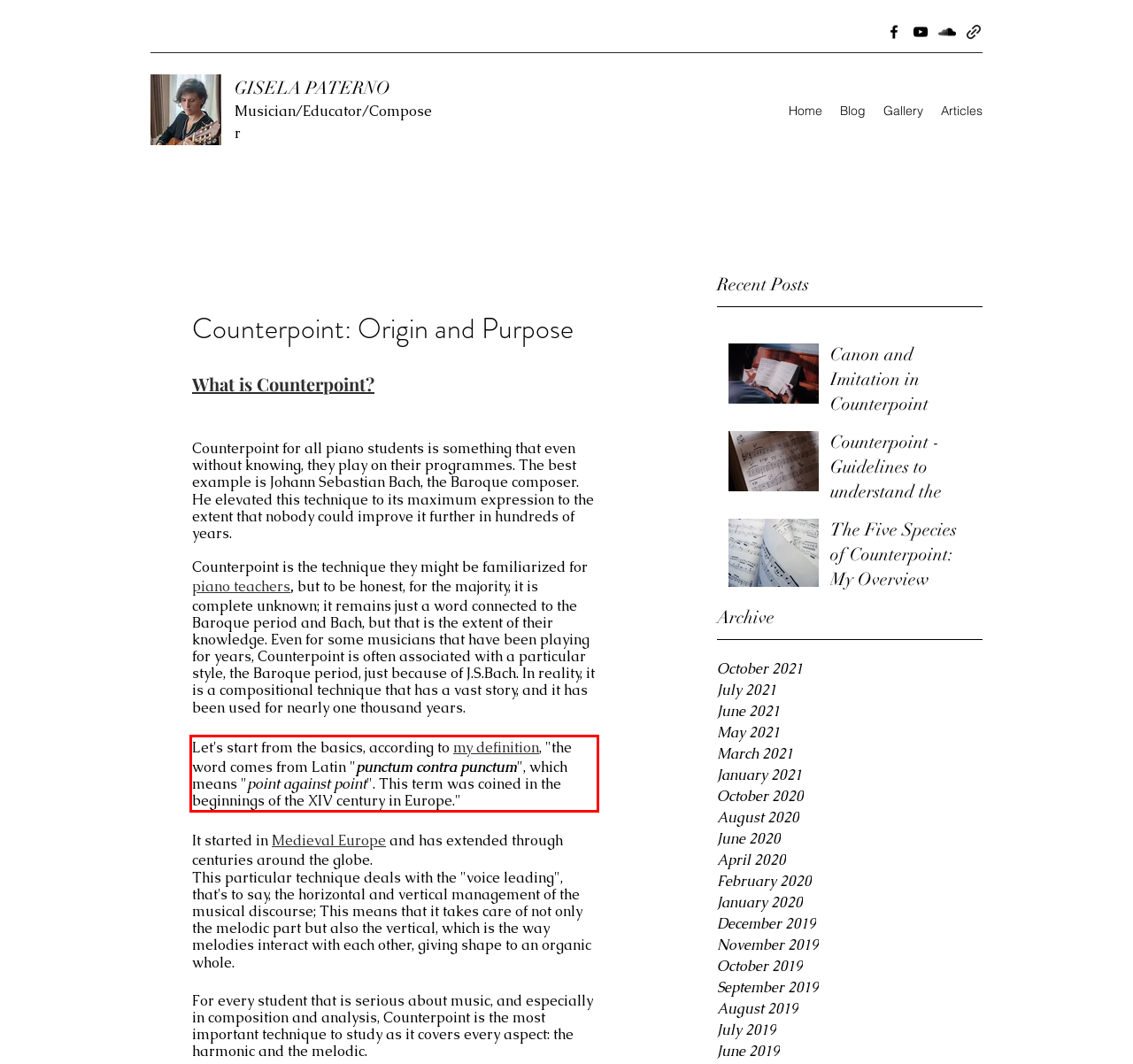With the provided screenshot of a webpage, locate the red bounding box and perform OCR to extract the text content inside it.

Let's start from the basics, according to my definition, "the word comes from Latin "punctum contra punctum", which means "point against point". This term was coined in the beginnings of the XIV century in Europe."